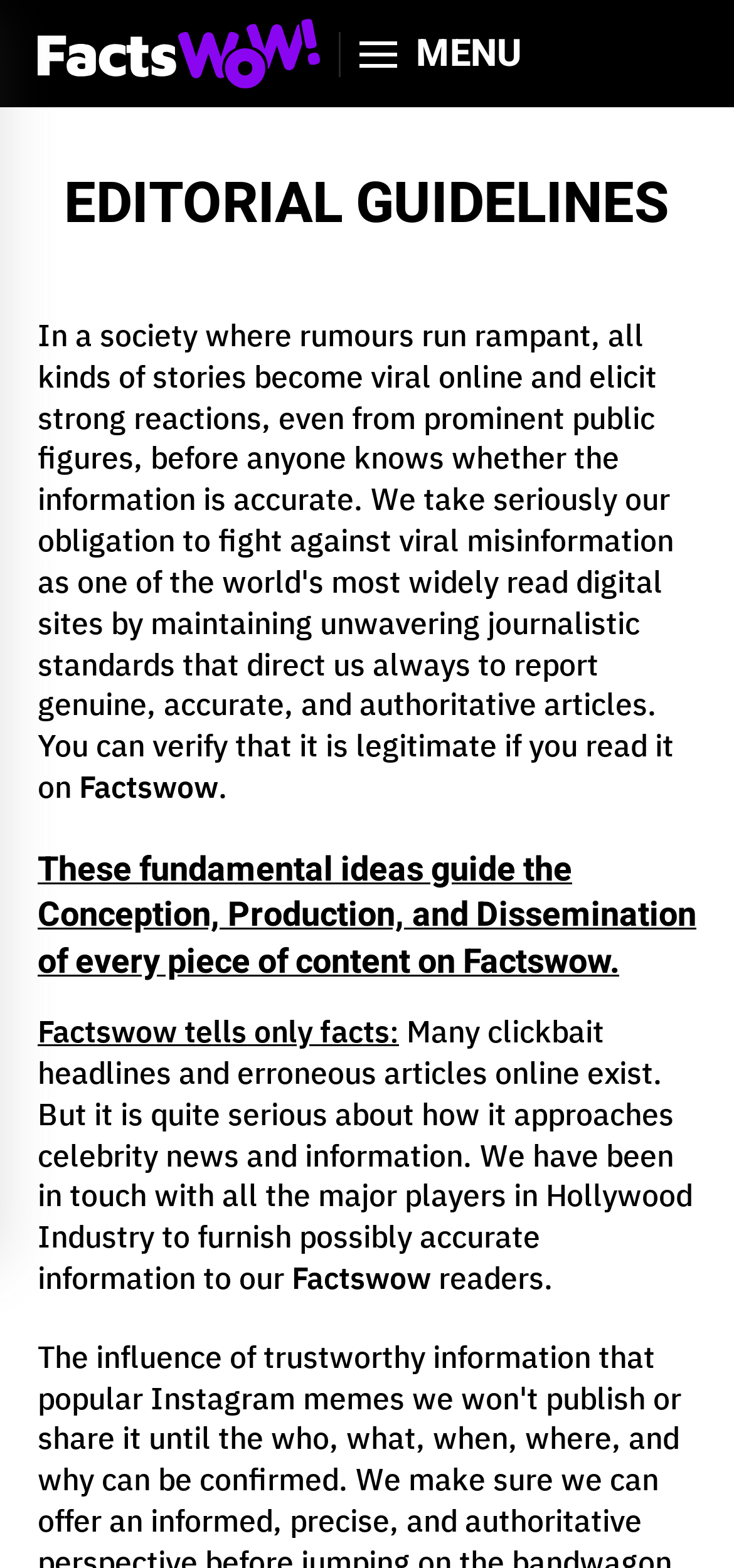Provide a brief response to the question using a single word or phrase: 
What is the purpose of Factswow?

To provide accurate information